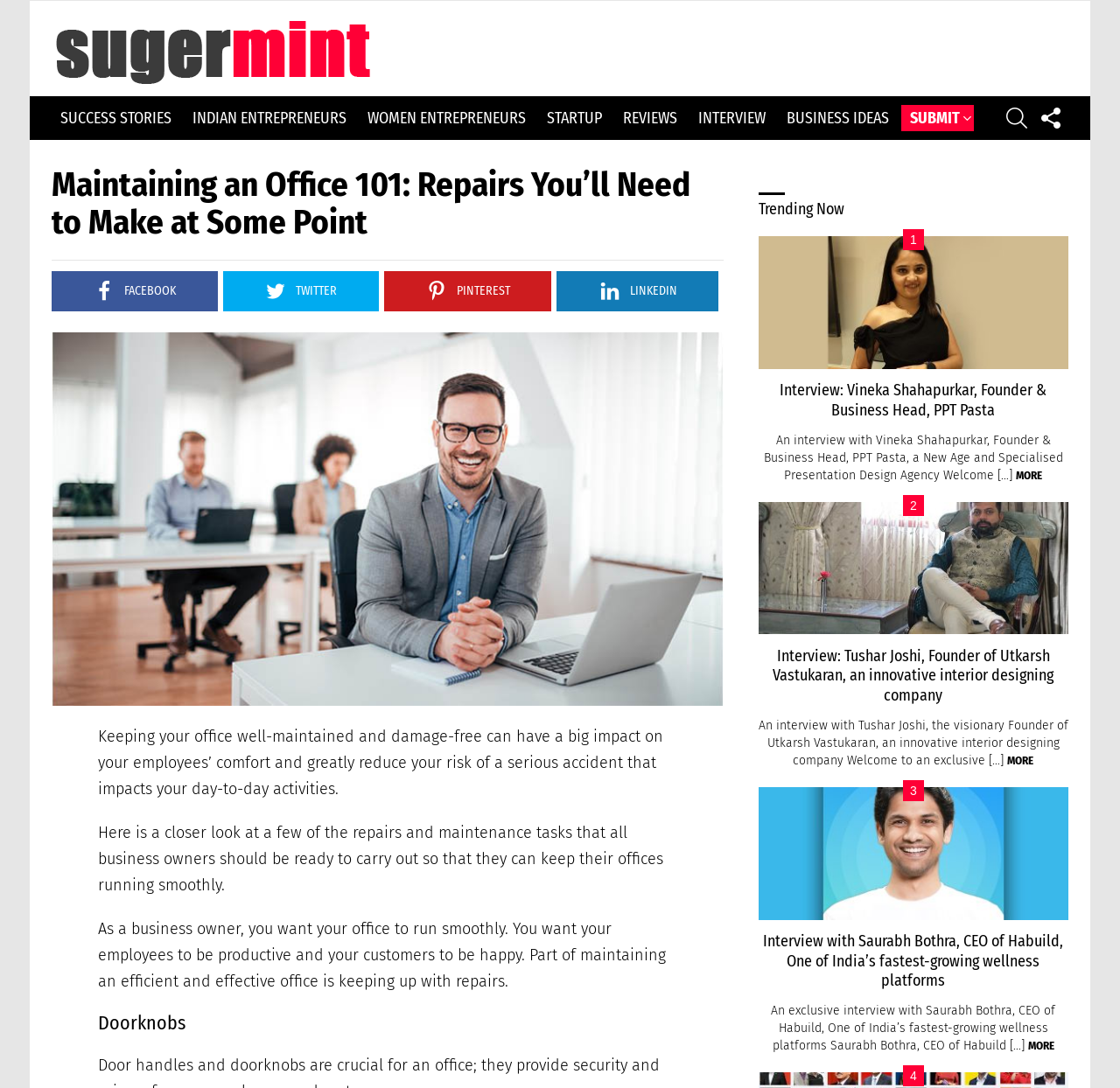What is the main topic of the webpage?
With the help of the image, please provide a detailed response to the question.

Based on the webpage content, it appears that the main topic is office maintenance, as it discusses the importance of keeping the office well-maintained and damage-free, and provides information on various repairs and maintenance tasks.